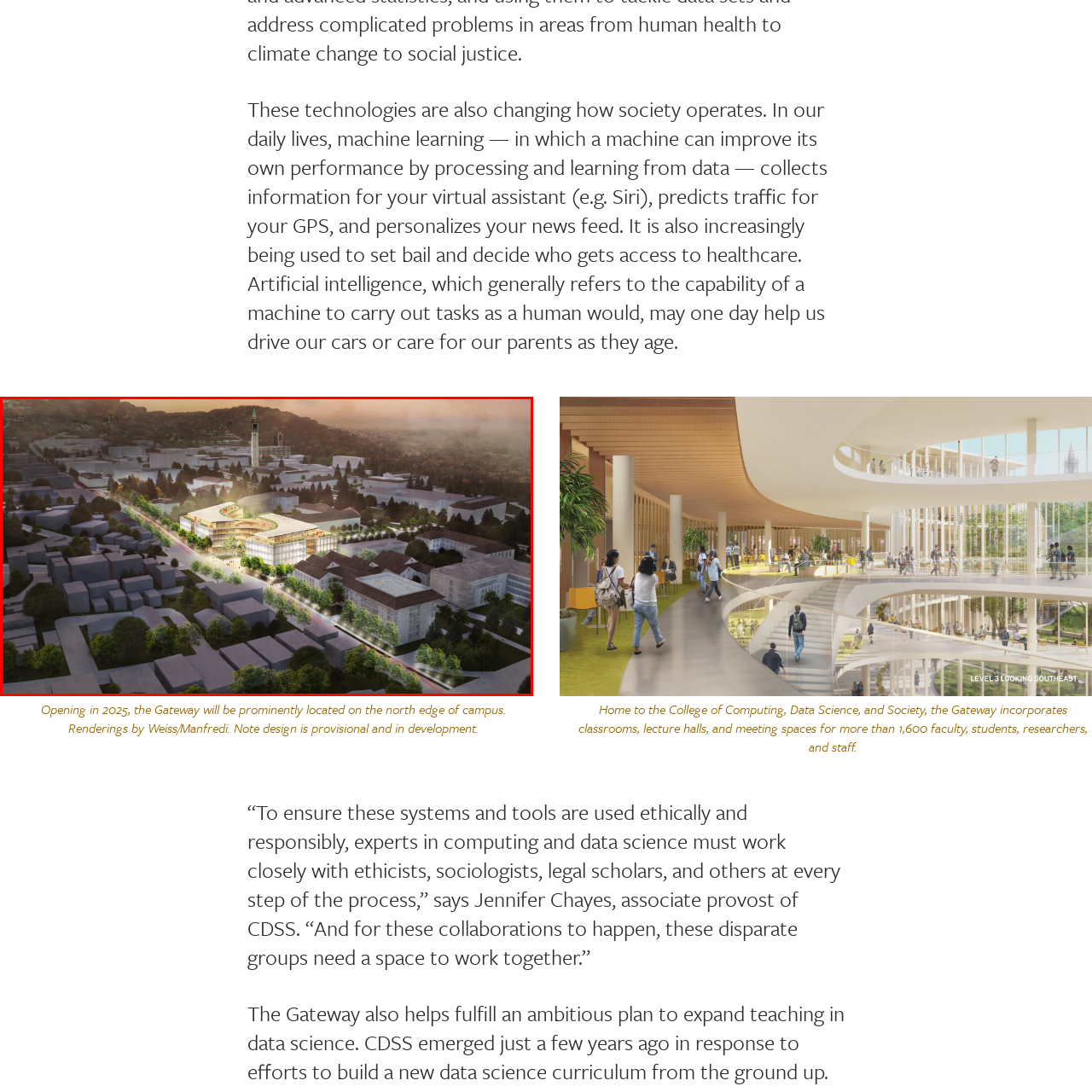How many people will the Gateway aim to foster a community for?
Review the image inside the red bounding box and give a detailed answer.

The answer can be found in the caption, which states that the Gateway aims to foster a community for more than 1,600 faculty, students, researchers, and staff. This information is provided in the last sentence of the caption, highlighting the scope of the community that the Gateway will serve.